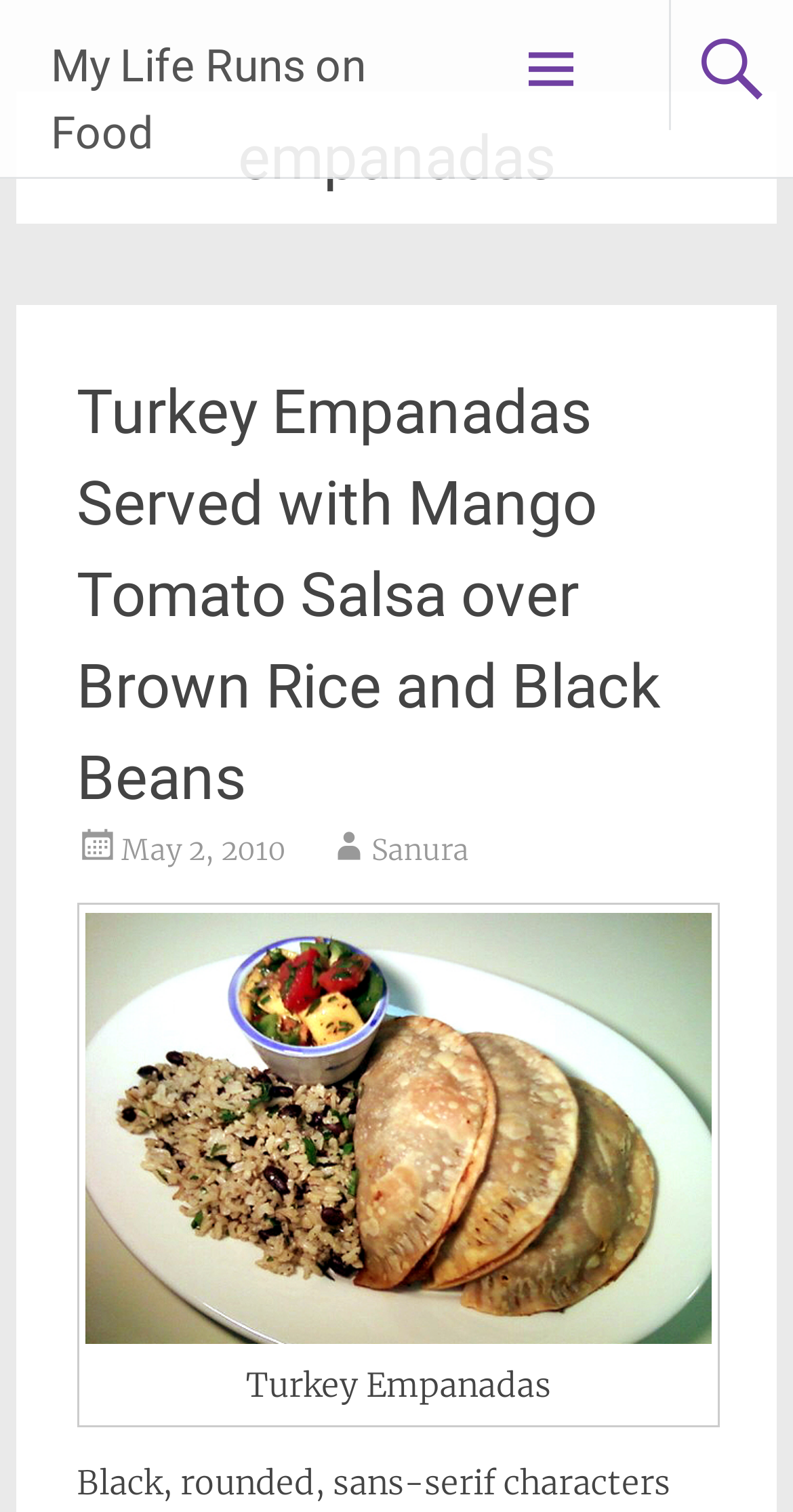Provide your answer in a single word or phrase: 
Who is the author of the recipe?

Sanura